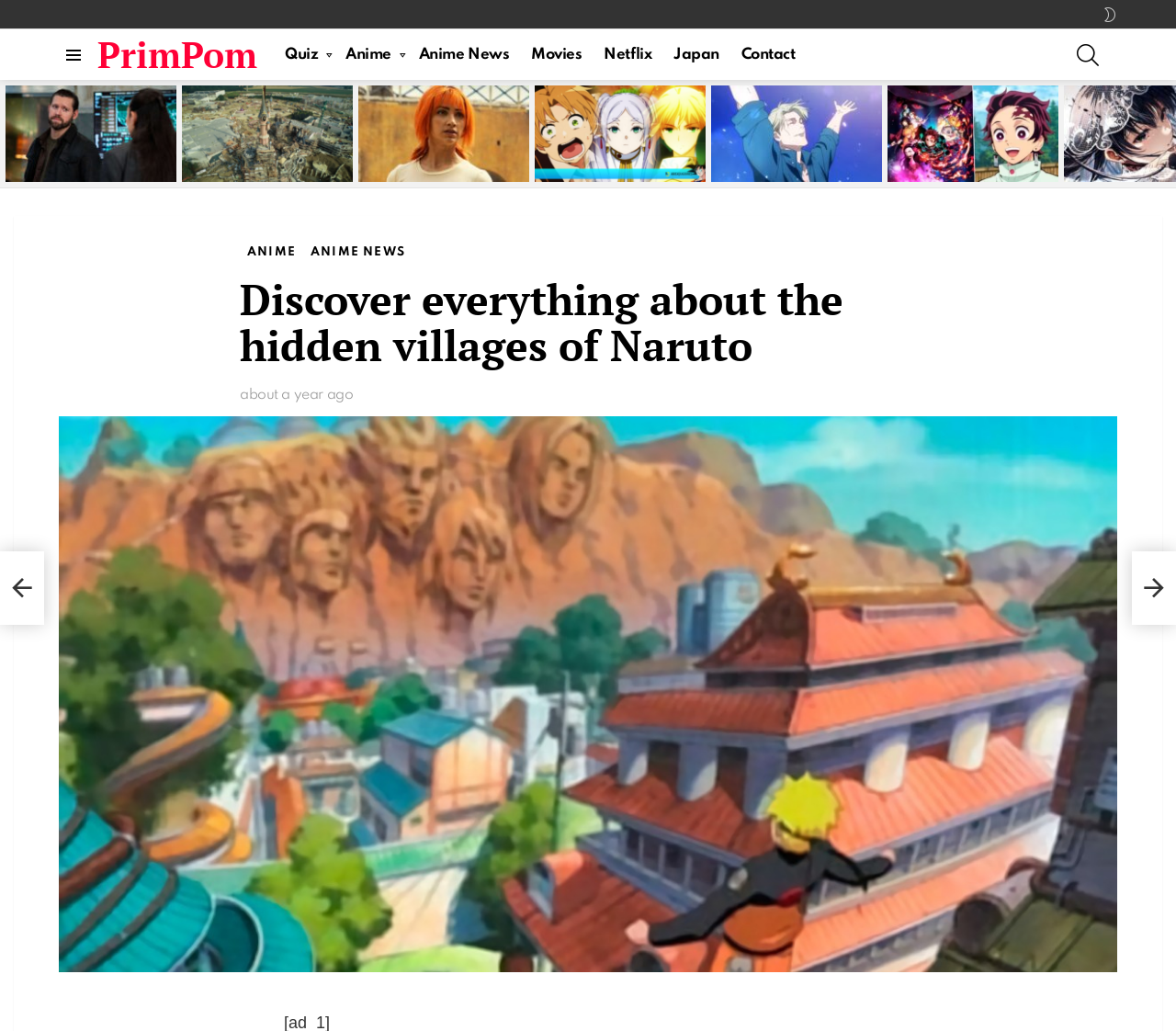Determine the bounding box coordinates of the region I should click to achieve the following instruction: "Go to Anime News". Ensure the bounding box coordinates are four float numbers between 0 and 1, i.e., [left, top, right, bottom].

[0.348, 0.04, 0.441, 0.067]